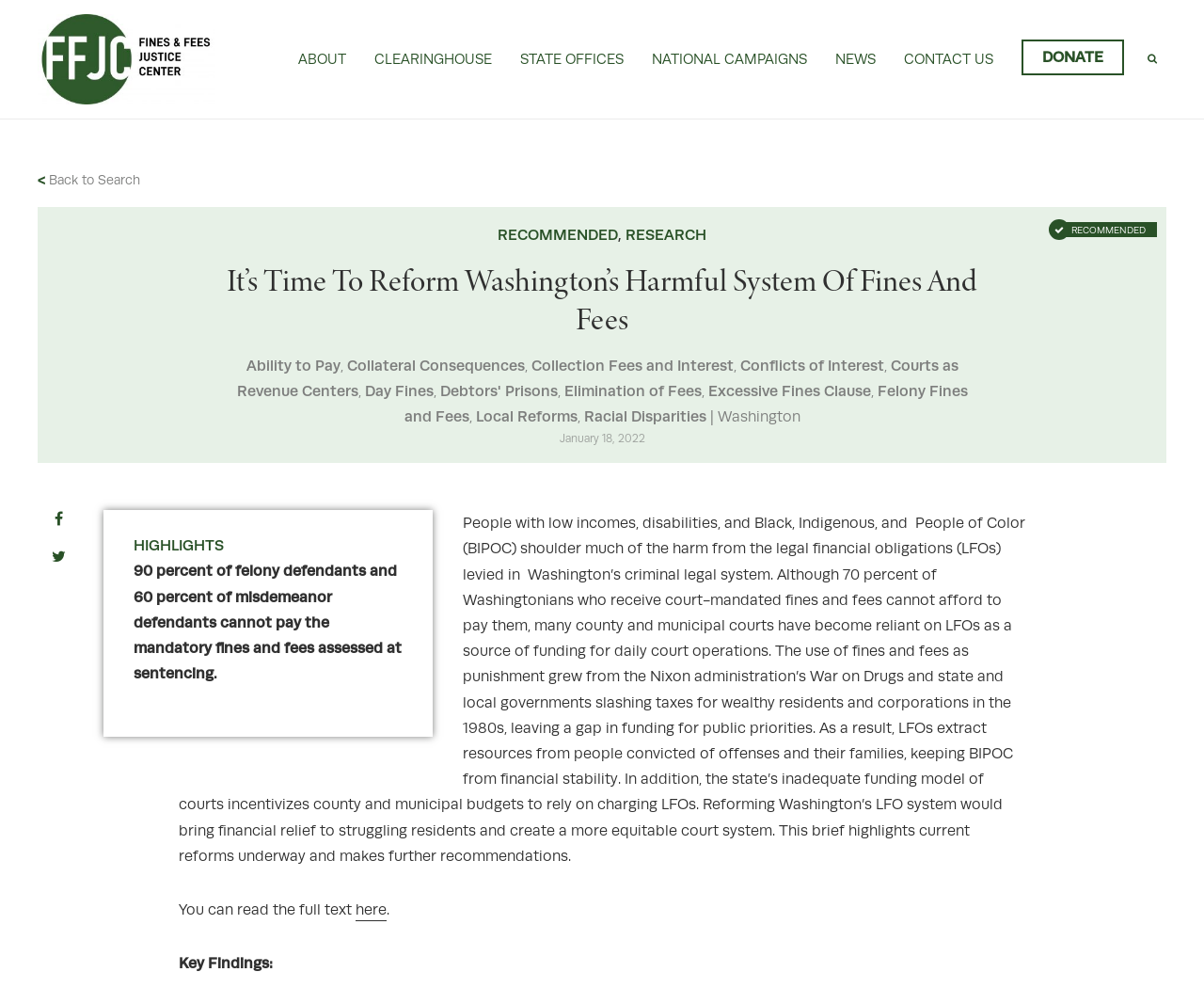Predict the bounding box coordinates of the area that should be clicked to accomplish the following instruction: "Donate". The bounding box coordinates should consist of four float numbers between 0 and 1, i.e., [left, top, right, bottom].

[0.848, 0.04, 0.934, 0.076]